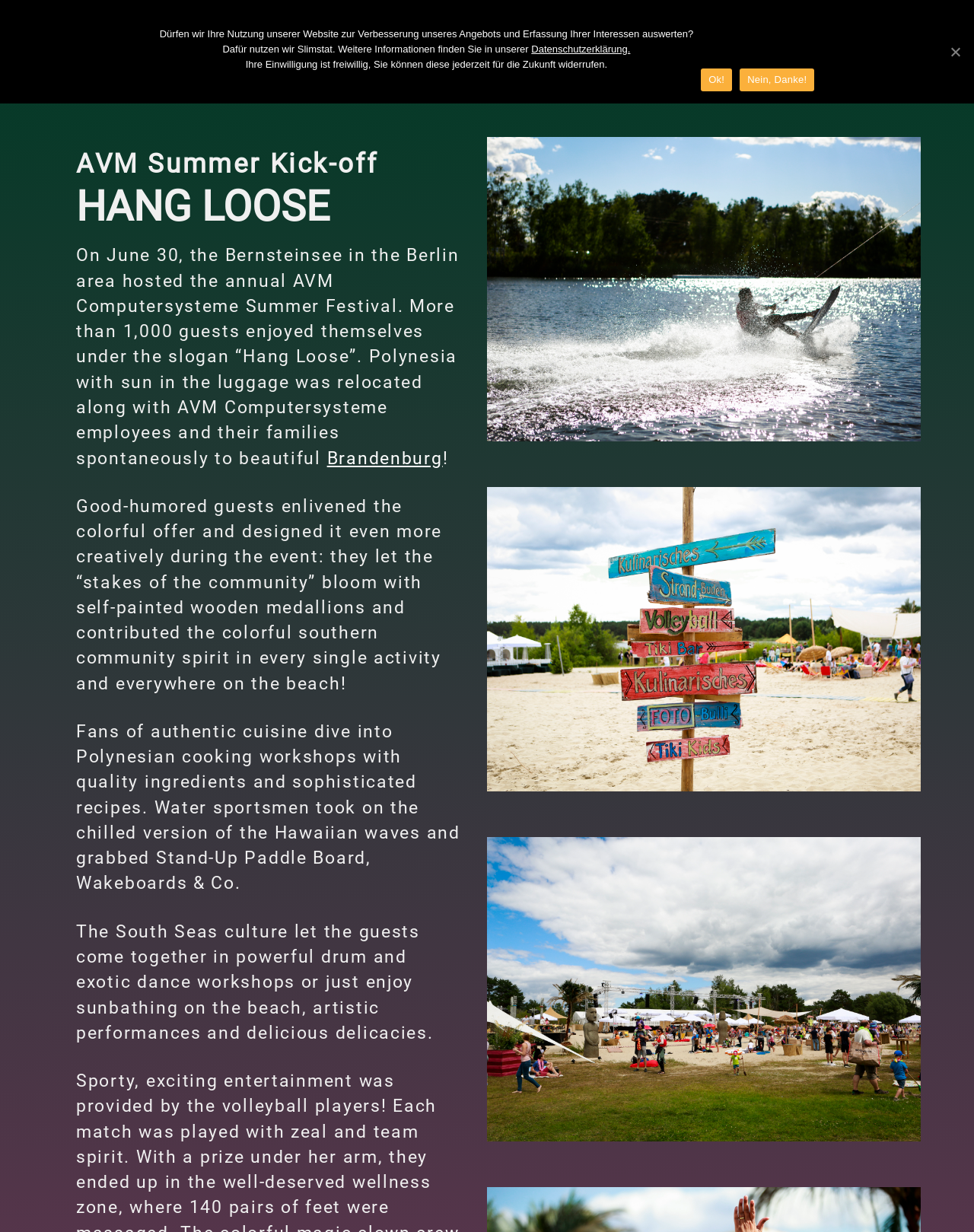Can you show the bounding box coordinates of the region to click on to complete the task described in the instruction: "View the image of Wake Boarder"?

[0.5, 0.111, 0.969, 0.358]